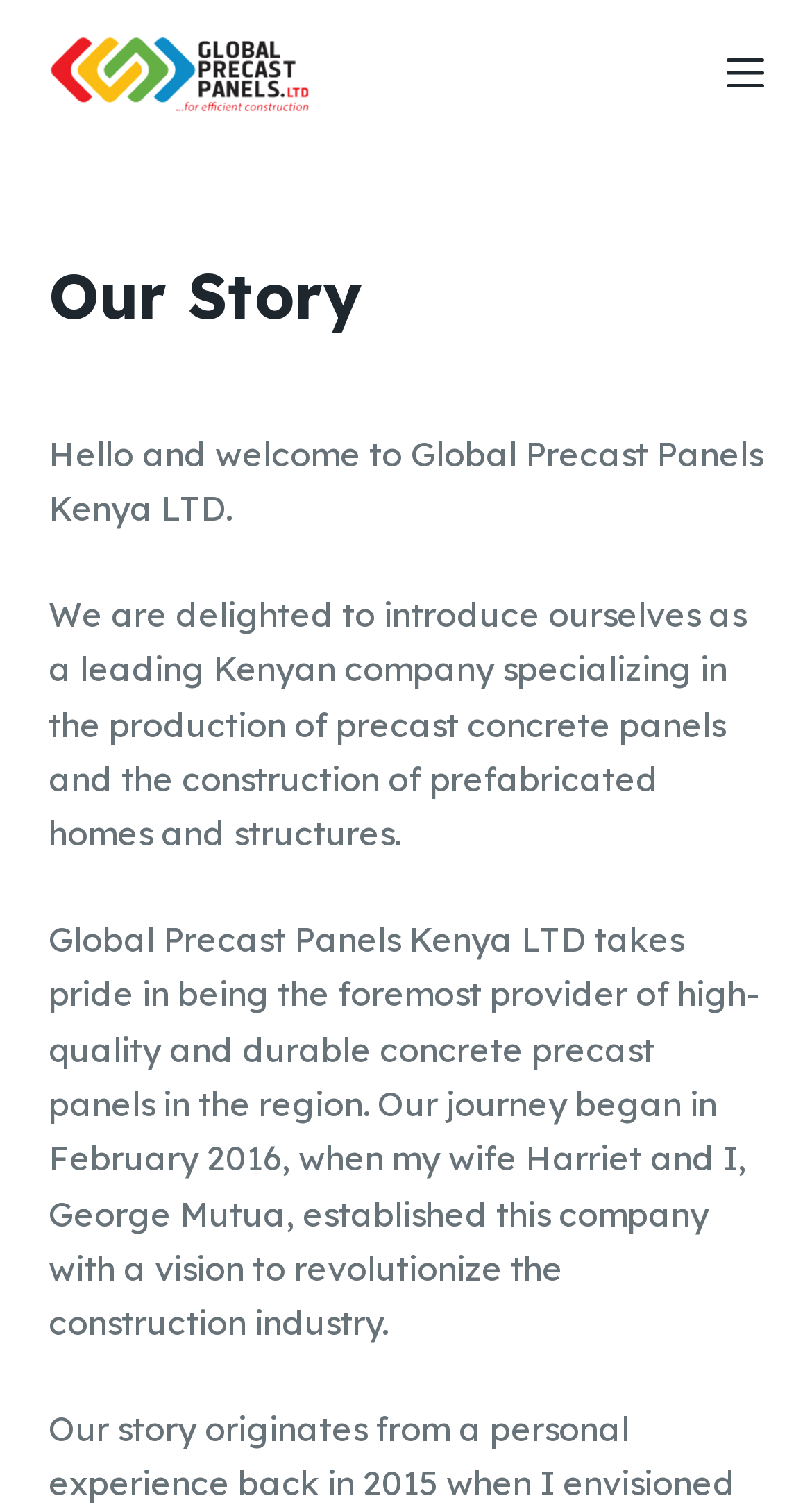What is the purpose of the 'Menu' button?
Use the information from the image to give a detailed answer to the question.

I inferred the purpose of the 'Menu' button by its name and its position at the top-right corner of the page, which is a common location for menu buttons. The button's presence suggests that it opens a menu with additional options or links.